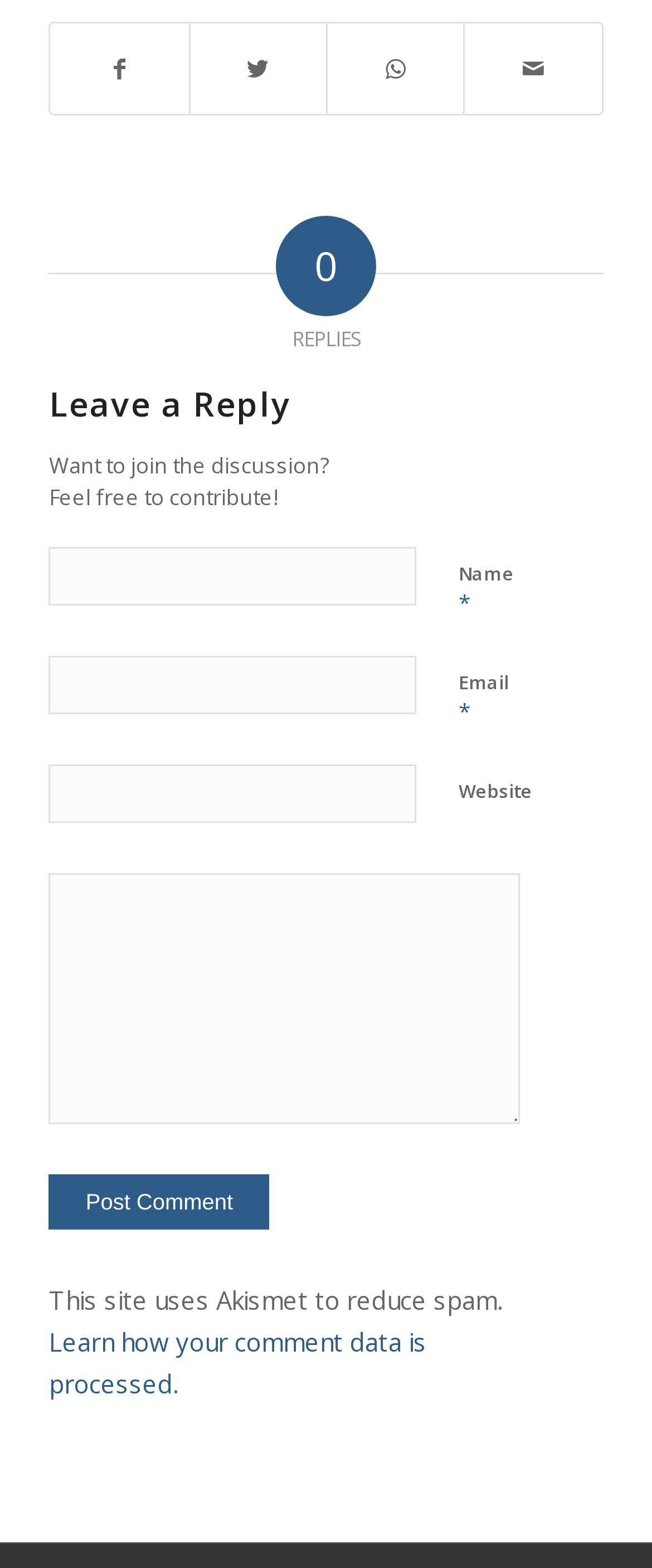Find the bounding box coordinates for the area that should be clicked to accomplish the instruction: "Learn how your comment data is processed".

[0.075, 0.845, 0.654, 0.893]